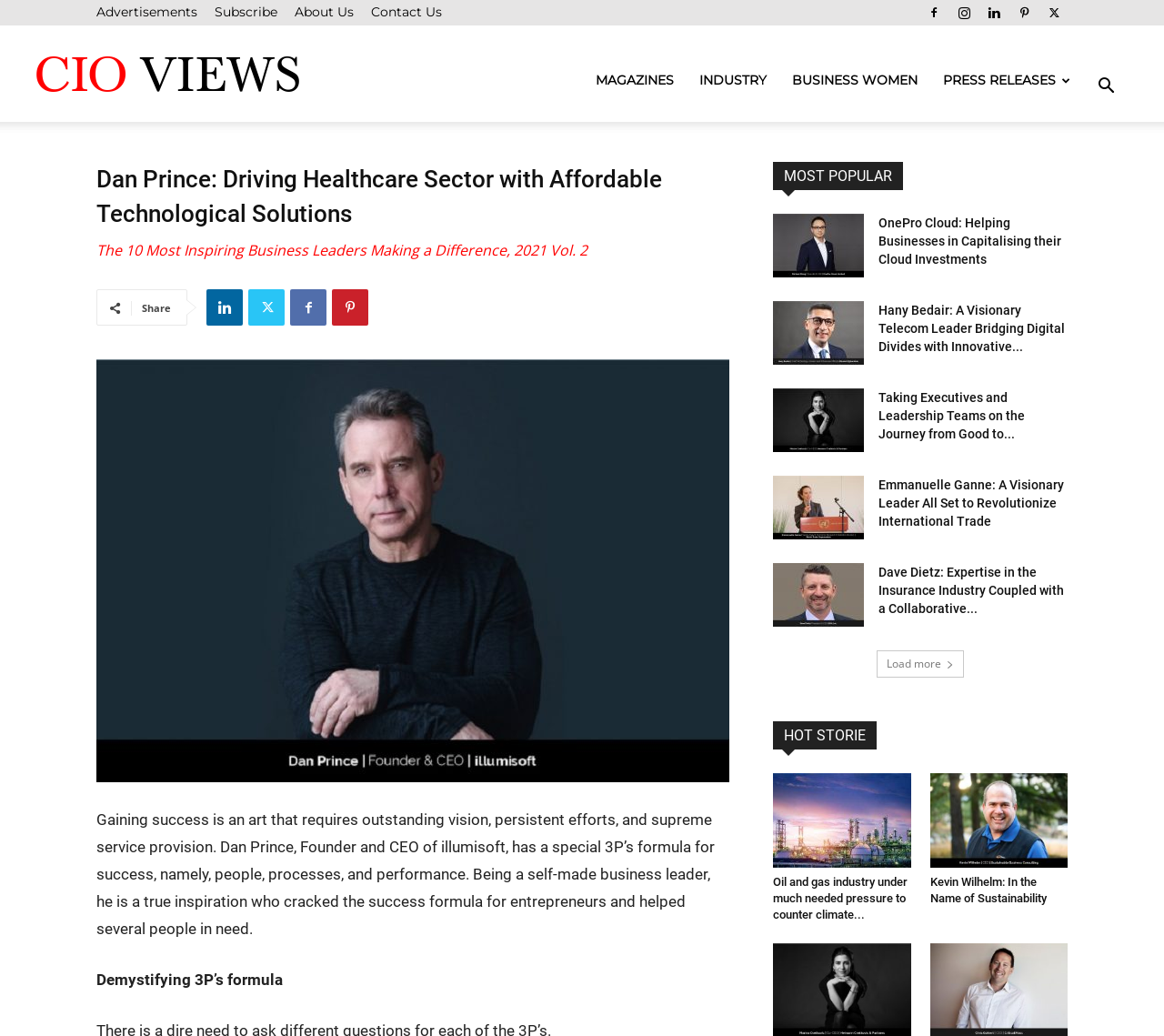Specify the bounding box coordinates for the region that must be clicked to perform the given instruction: "Load more articles".

[0.753, 0.628, 0.828, 0.654]